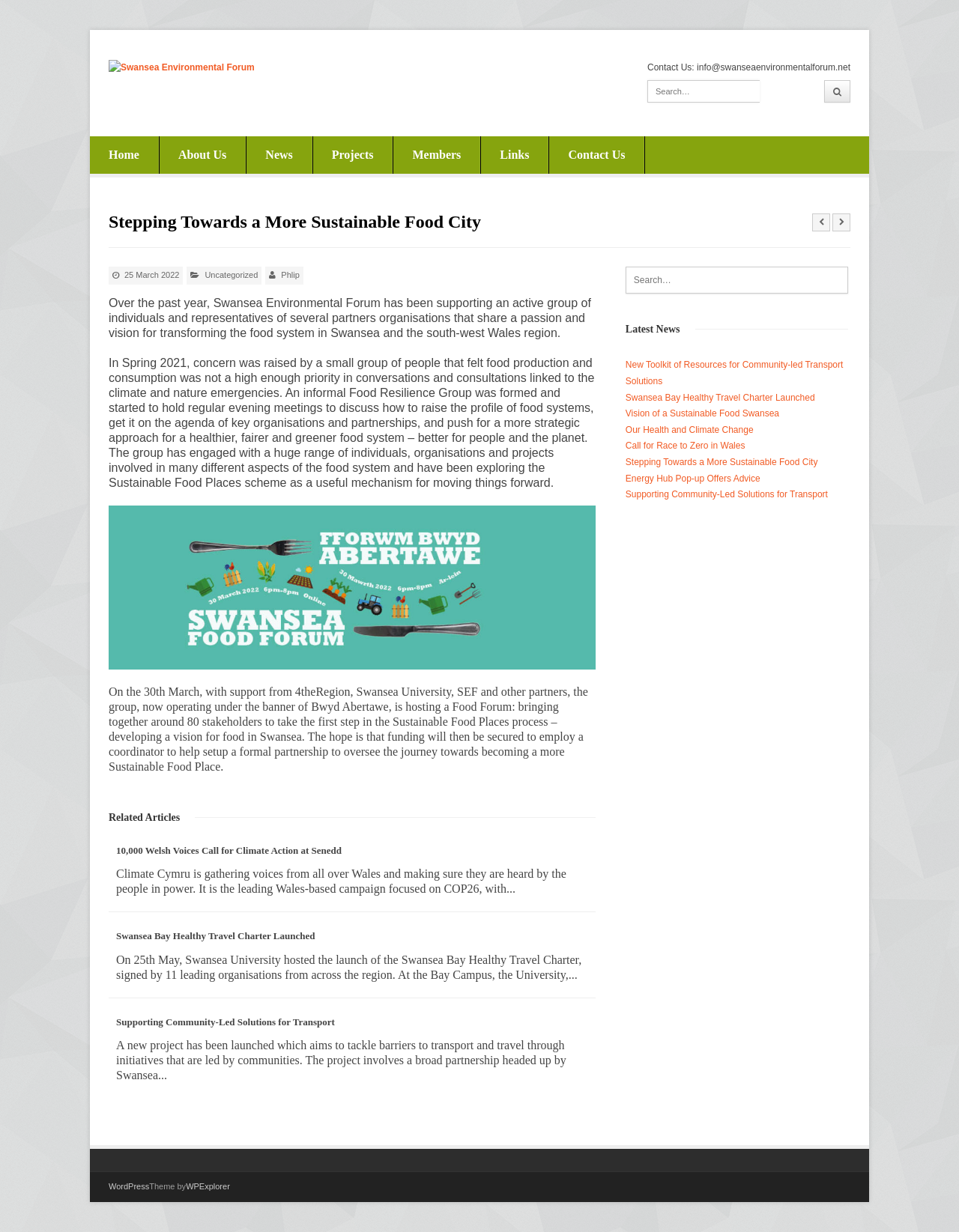Please identify the bounding box coordinates of the element I should click to complete this instruction: 'Go to home page'. The coordinates should be given as four float numbers between 0 and 1, like this: [left, top, right, bottom].

[0.094, 0.11, 0.166, 0.141]